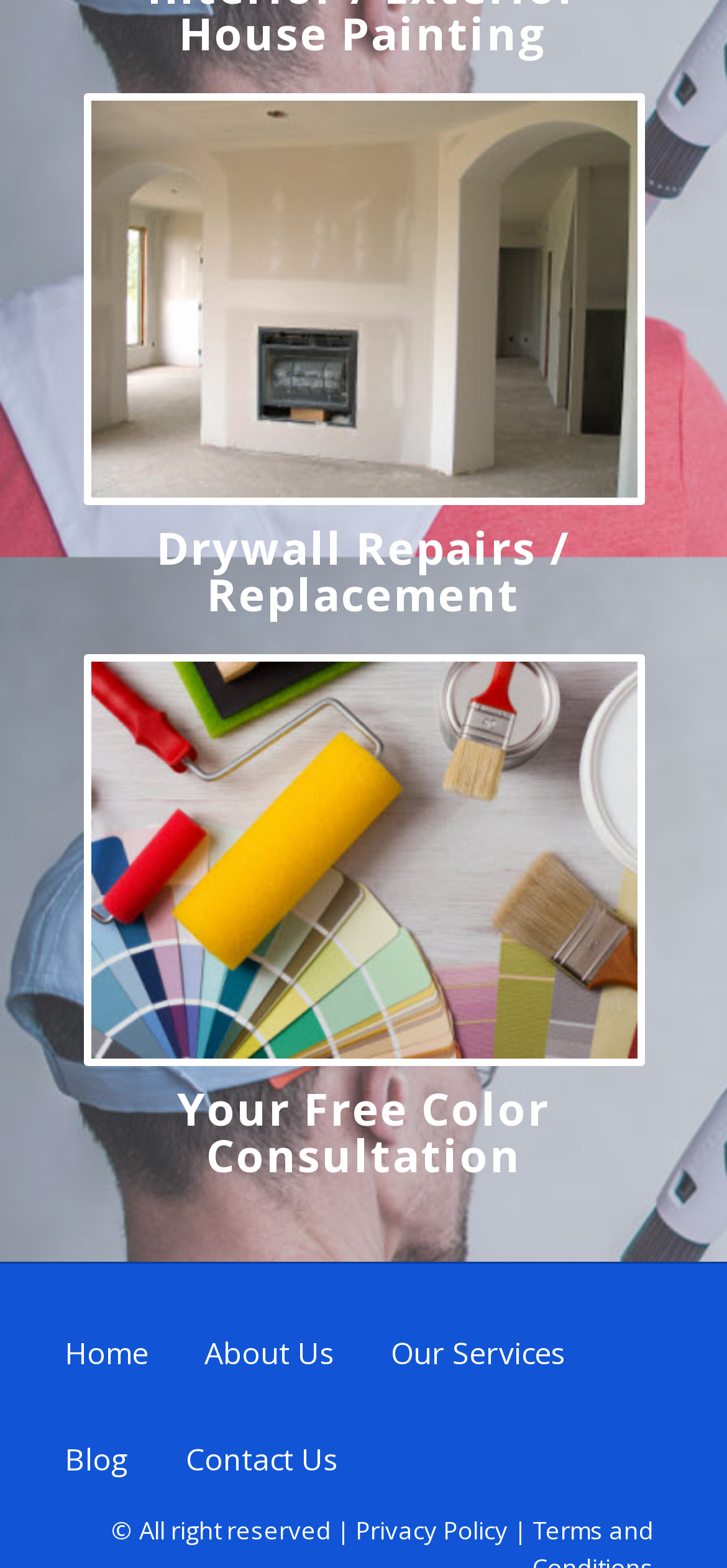Please identify the coordinates of the bounding box for the clickable region that will accomplish this instruction: "Read the Blog".

[0.088, 0.918, 0.178, 0.944]